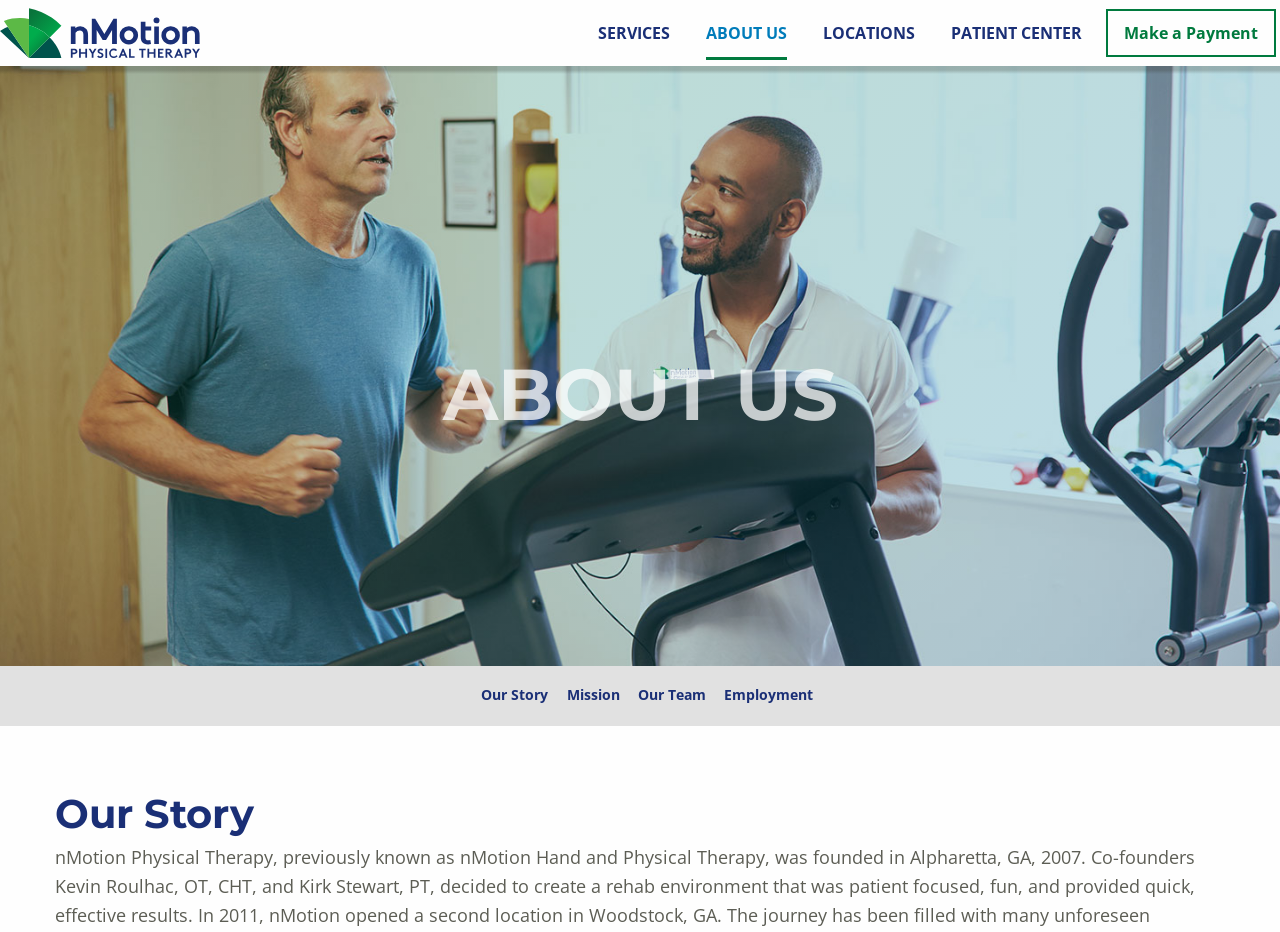Pinpoint the bounding box coordinates of the area that should be clicked to complete the following instruction: "Read about our story". The coordinates must be given as four float numbers between 0 and 1, i.e., [left, top, right, bottom].

[0.365, 0.738, 0.428, 0.761]